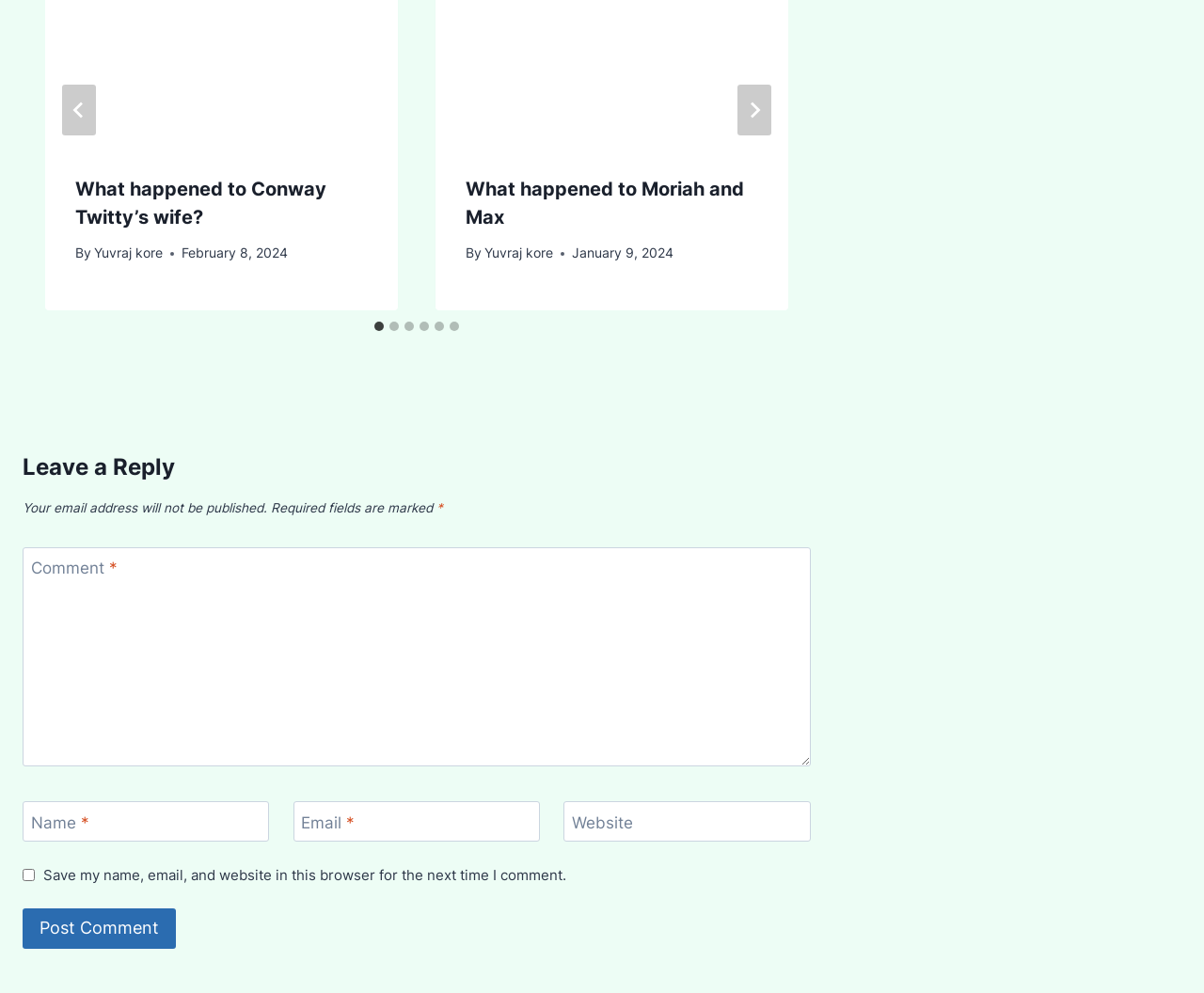Predict the bounding box of the UI element based on this description: "name="submit" value="Post Comment"".

[0.019, 0.915, 0.146, 0.956]